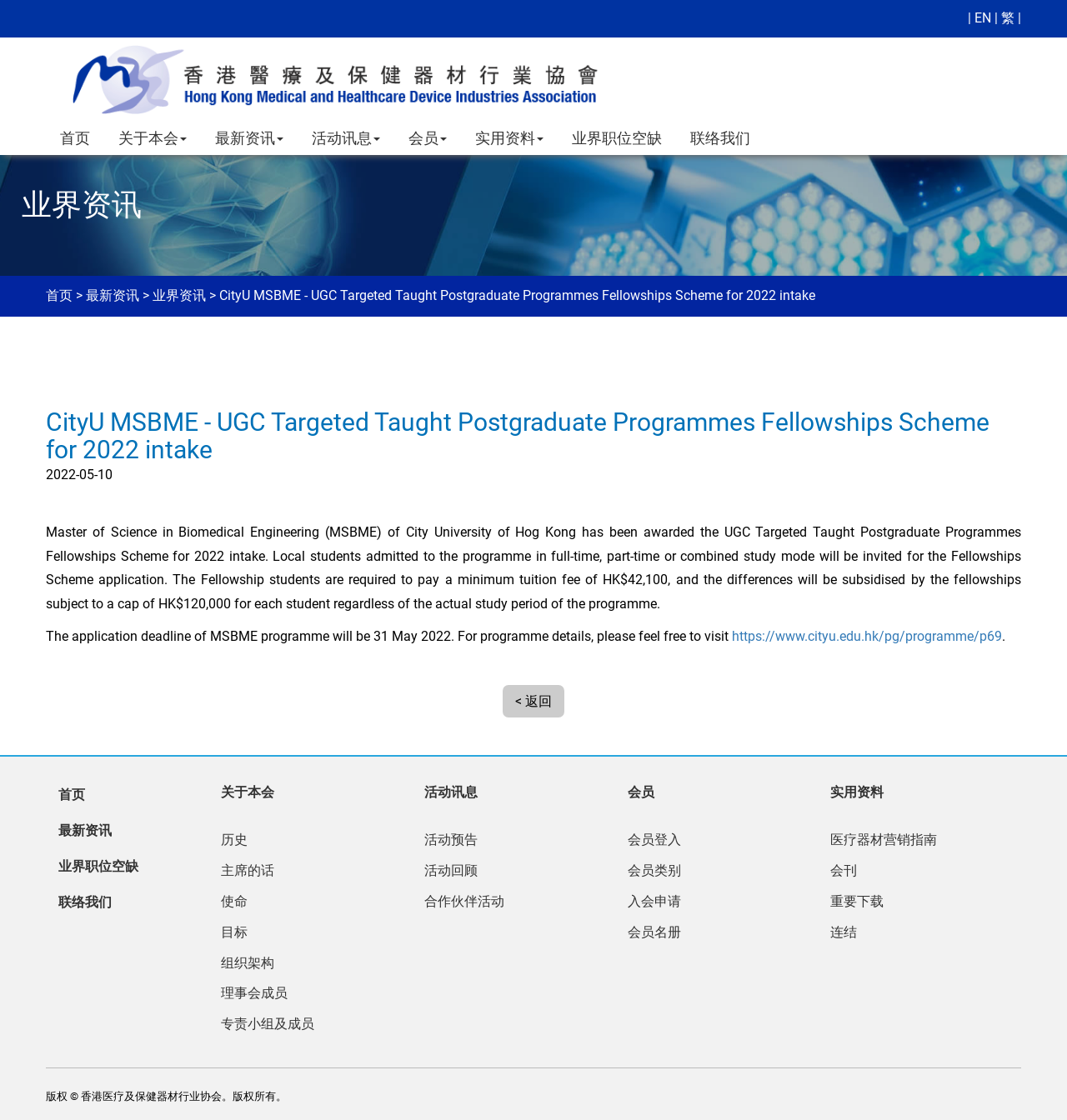What is the purpose of the Hong Kong Medical and Healthcare Device Industries Association?
Give a single word or phrase answer based on the content of the image.

To provide information and resources